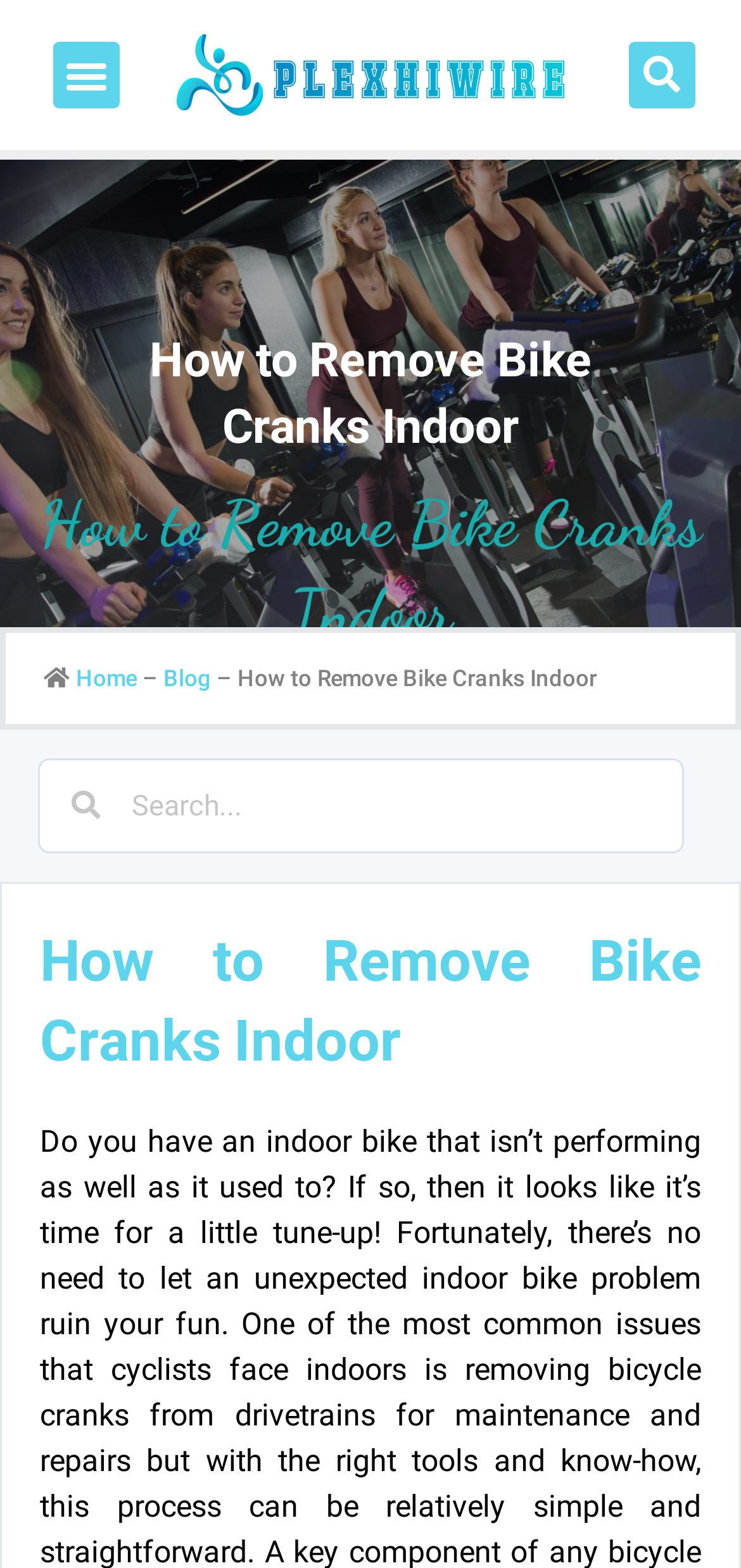Use a single word or phrase to answer the following:
How many search bars are on this webpage?

2